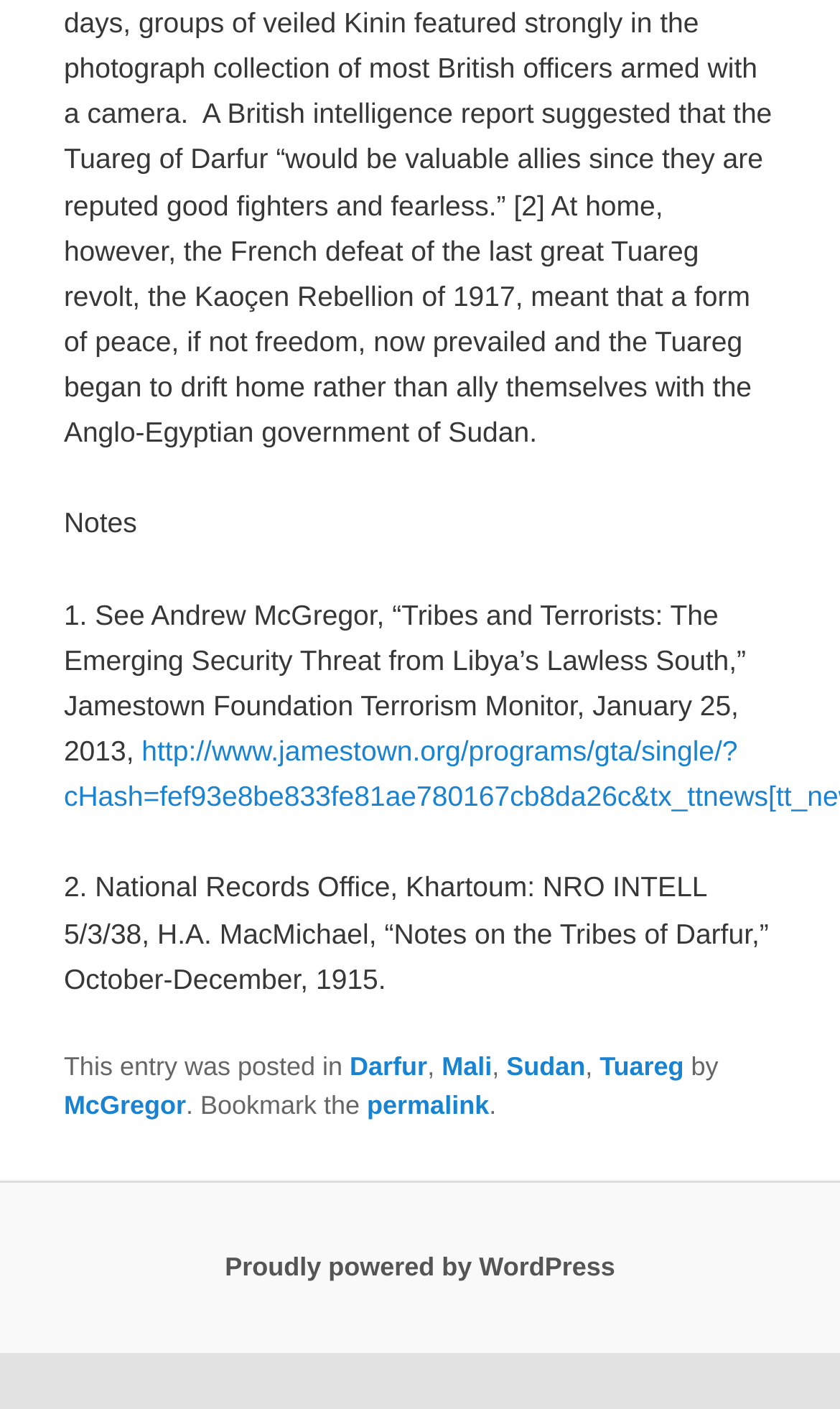What is the author of the post?
Answer the question with a thorough and detailed explanation.

The author of the post is 'McGregor' as mentioned in the link element with the text 'McGregor' within the FooterAsNonLandmark element.